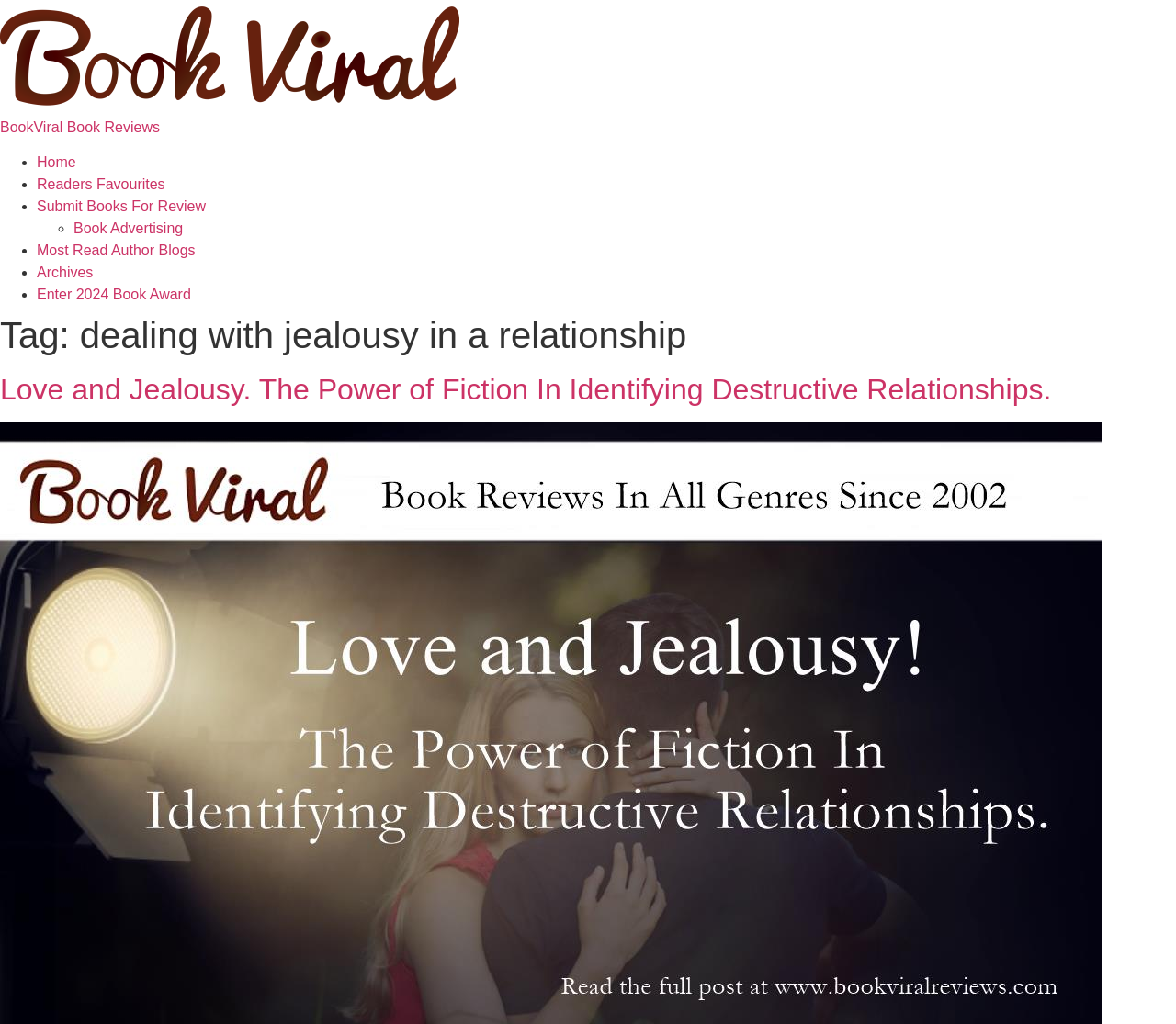What is the title of the first book review on the page?
Refer to the screenshot and answer in one word or phrase.

Love and Jealousy. The Power of Fiction In Identifying Destructive Relationships.